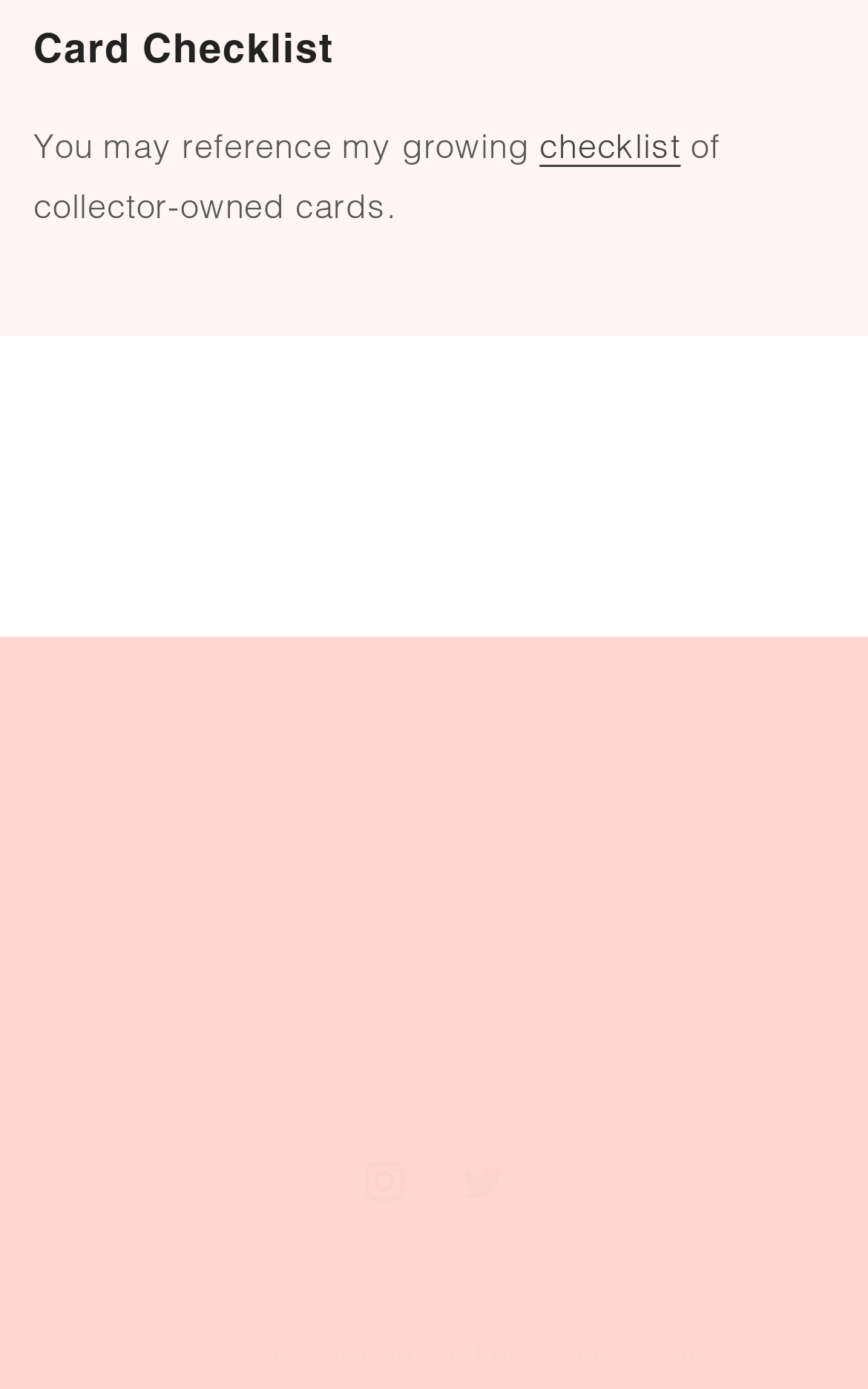Give the bounding box coordinates for the element described by: "CONTACT".

[0.103, 0.638, 0.897, 0.711]